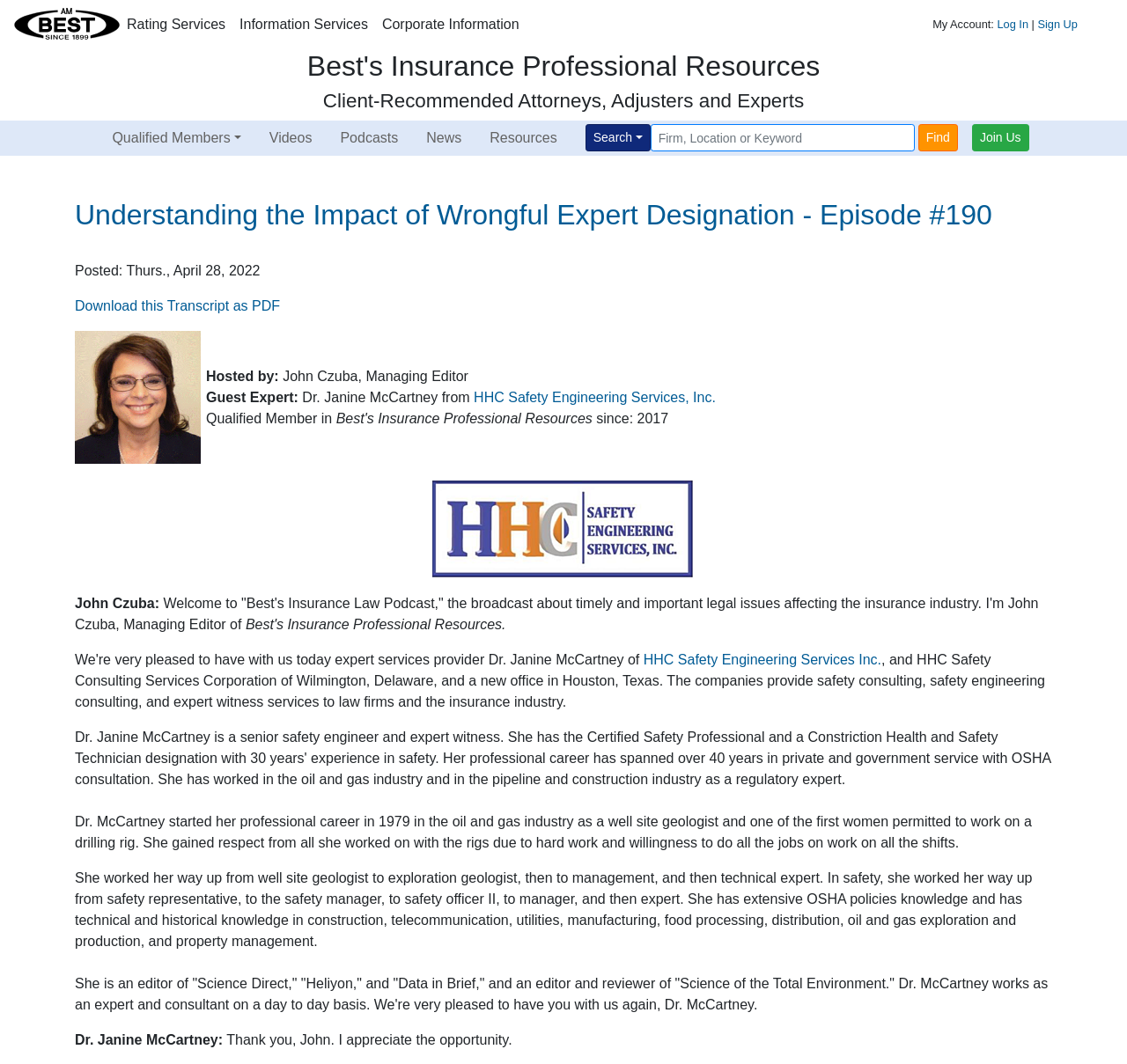Answer the question briefly using a single word or phrase: 
What is the date of the podcast episode?

Thurs., April 28, 2022